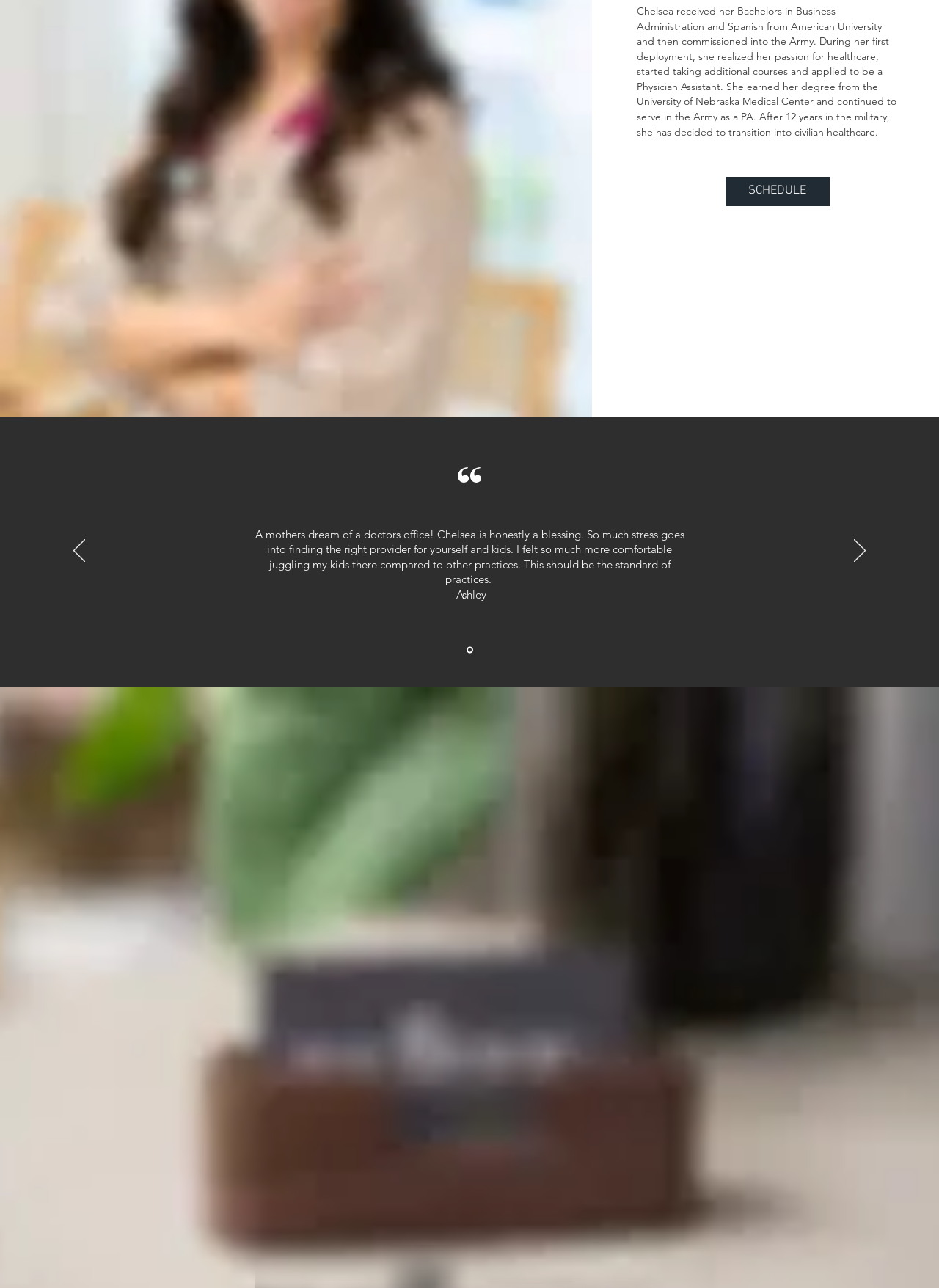Locate the bounding box coordinates of the element to click to perform the following action: 'Click the Next button'. The coordinates should be given as four float values between 0 and 1, in the form of [left, top, right, bottom].

[0.909, 0.419, 0.922, 0.438]